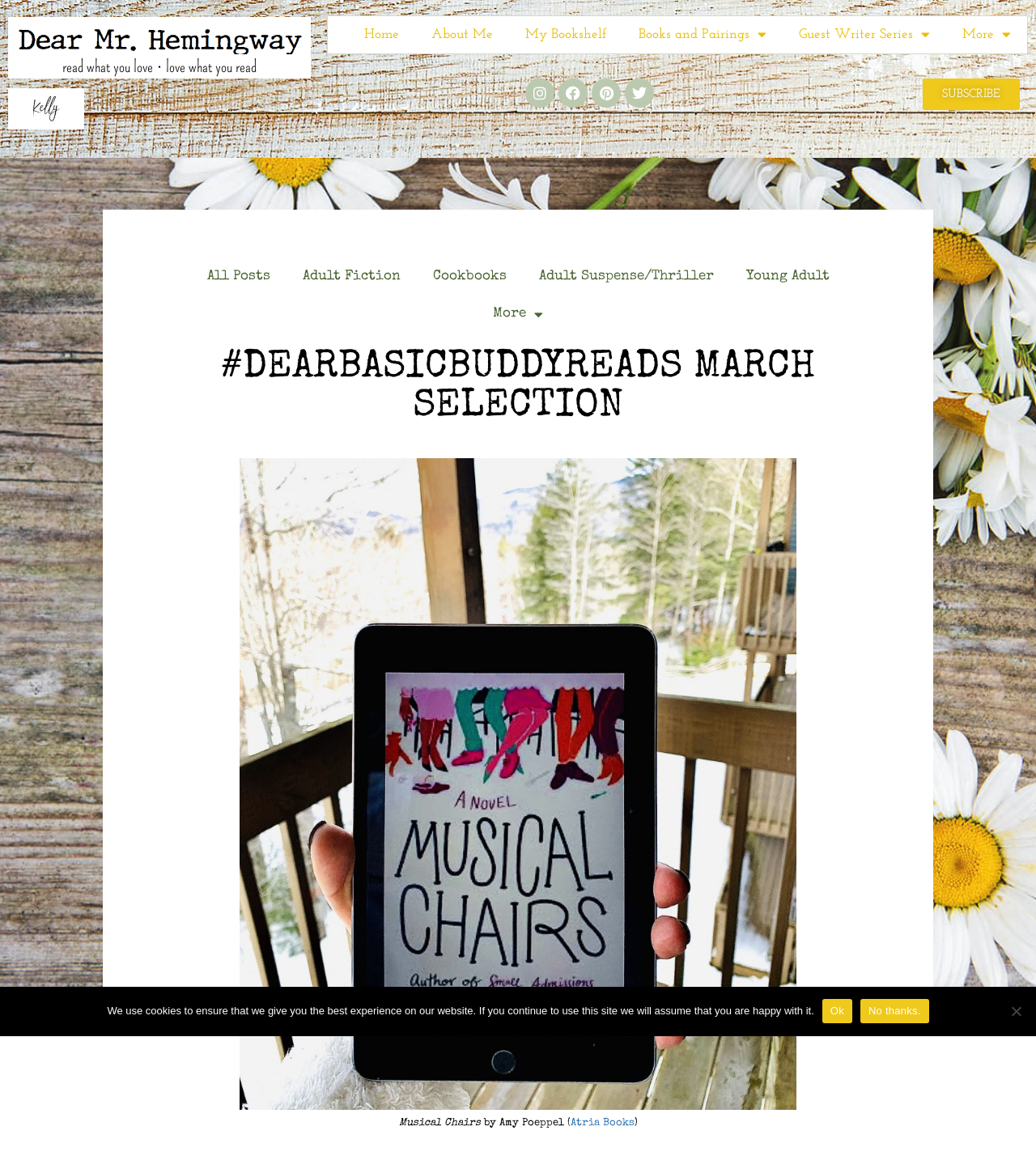Identify and provide the title of the webpage.

#DEARBASICBUDDYREADS MARCH SELECTION